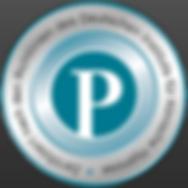Create an extensive caption that includes all significant details of the image.

The image displays a circular logo representing a certification or quality mark, prominently featuring the letter "P" at its center, which is enclosed in a teal and silver border. Surrounding the letter, there are likely words or phrases related to its certification or endorsement role, emphasizing credibility in a professional context. This logo serves as a visual assurance of quality, potentially associated with therapy, wellness, or professional standards. The overall design conveys trust and professionalism, reinforcing its significance in the relevant field.